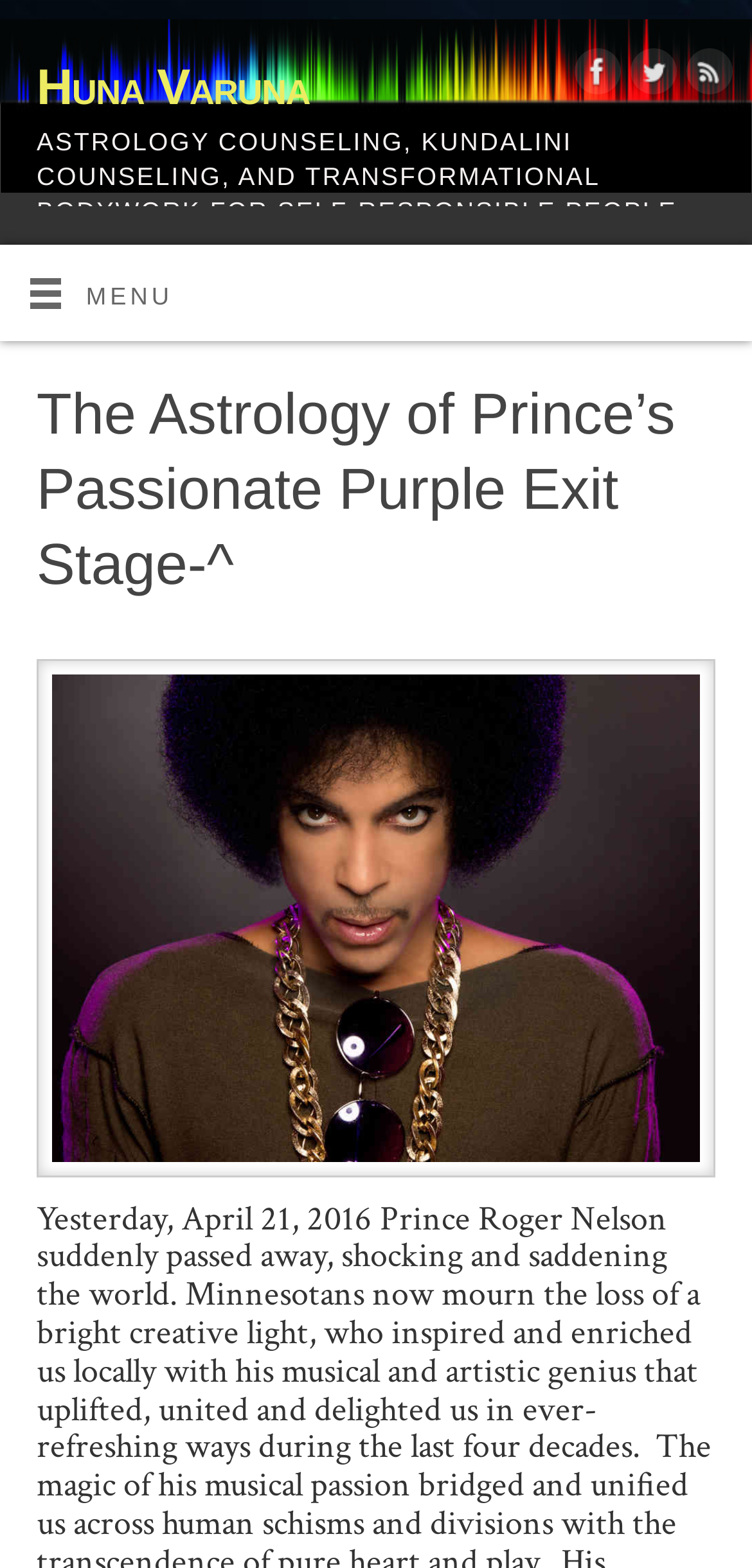Answer the question below in one word or phrase:
What is the purpose of the menu link?

To navigate the website